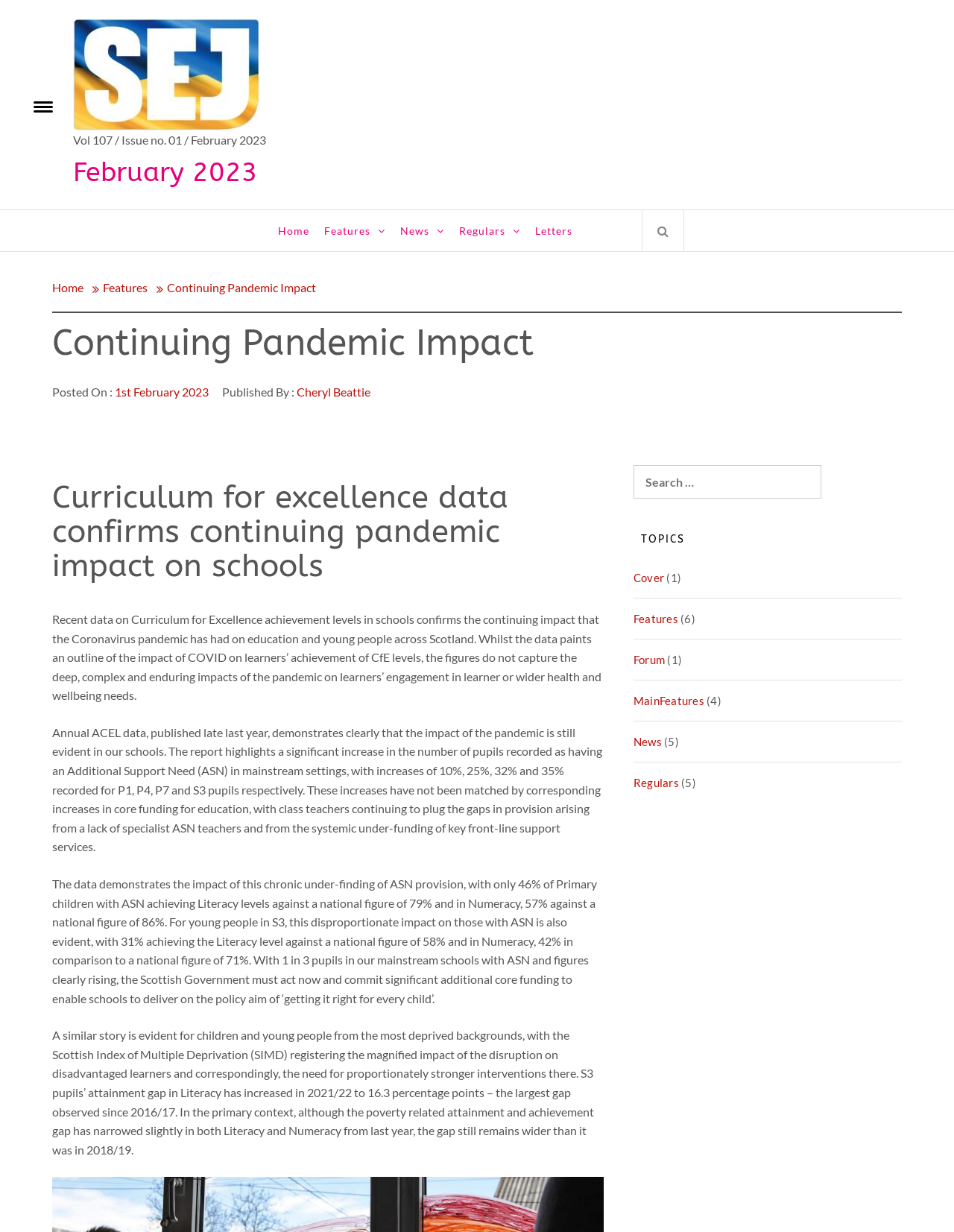Identify the main title of the webpage and generate its text content.

Continuing Pandemic Impact